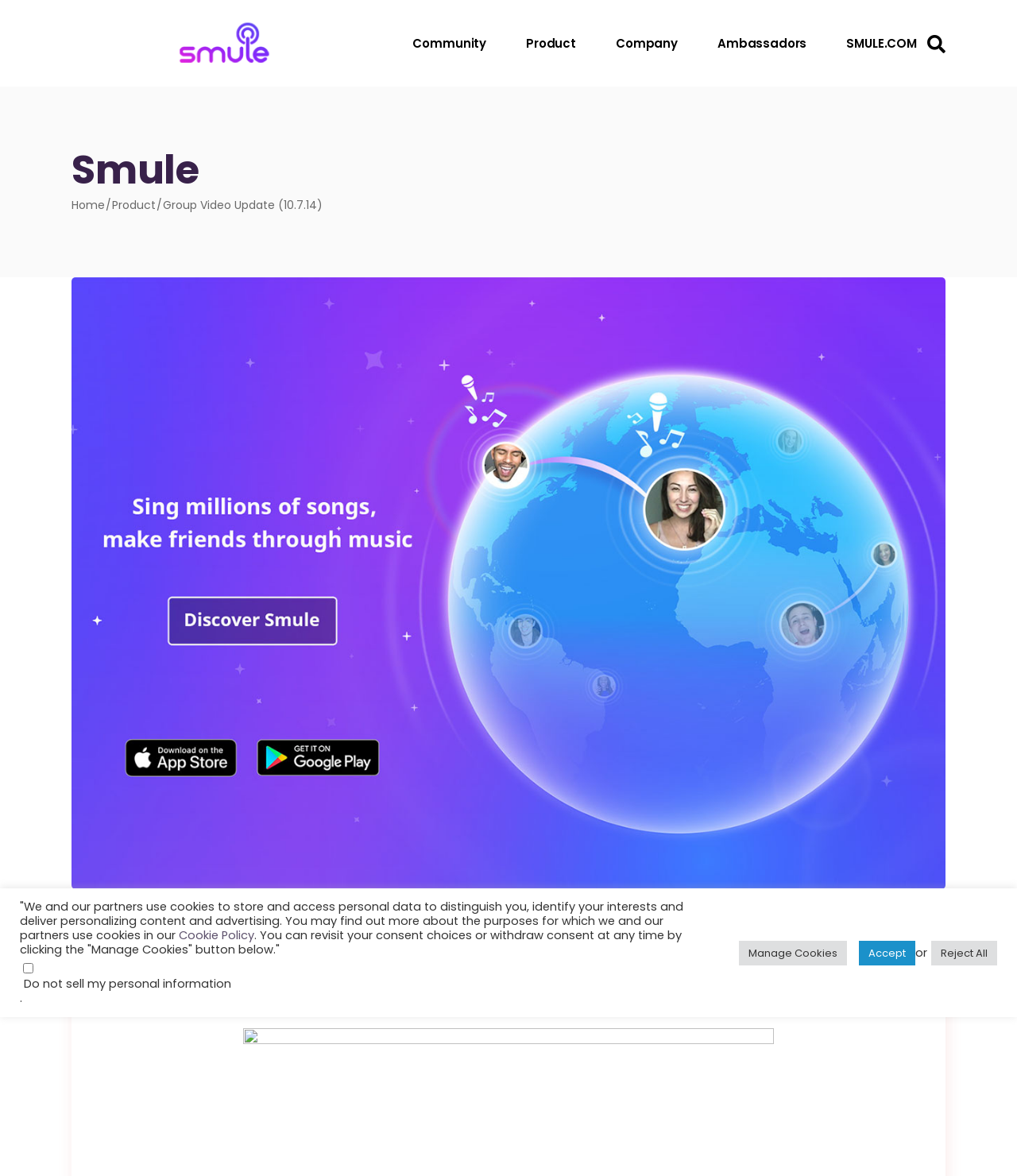Locate the bounding box coordinates of the clickable region to complete the following instruction: "View the Group Video Update."

[0.16, 0.168, 0.317, 0.181]